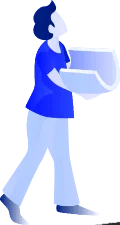What color tone is used in the design?
Can you provide an in-depth and detailed response to the question?

The blue tones in the design suggest trust and reliability, fitting for a context related to customer service or logistics, and convey a sense of efficiency and diligence.